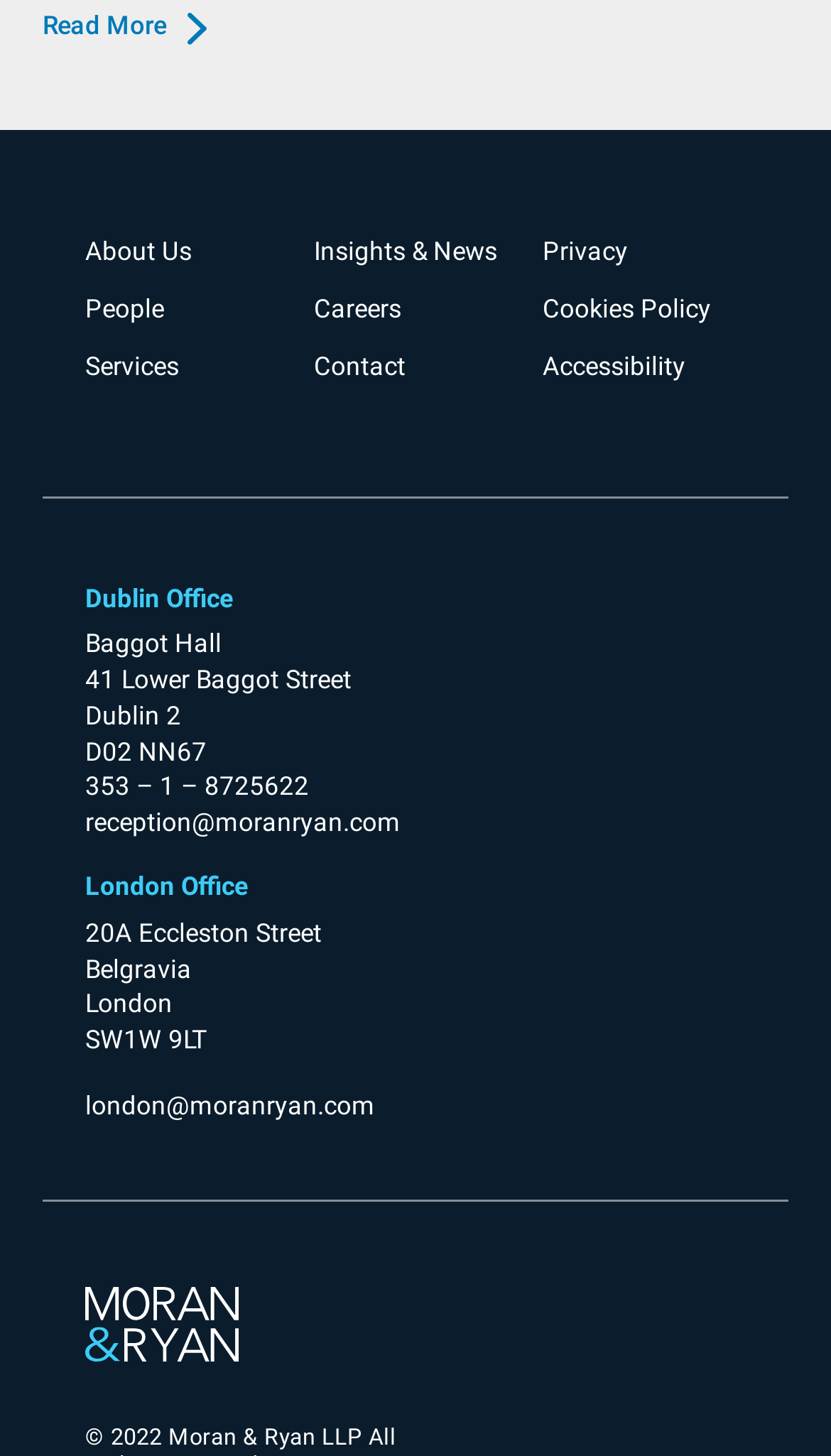Identify the bounding box coordinates of the specific part of the webpage to click to complete this instruction: "Read more about a girl who fractured her foot in a car park".

[0.051, 0.007, 0.2, 0.027]